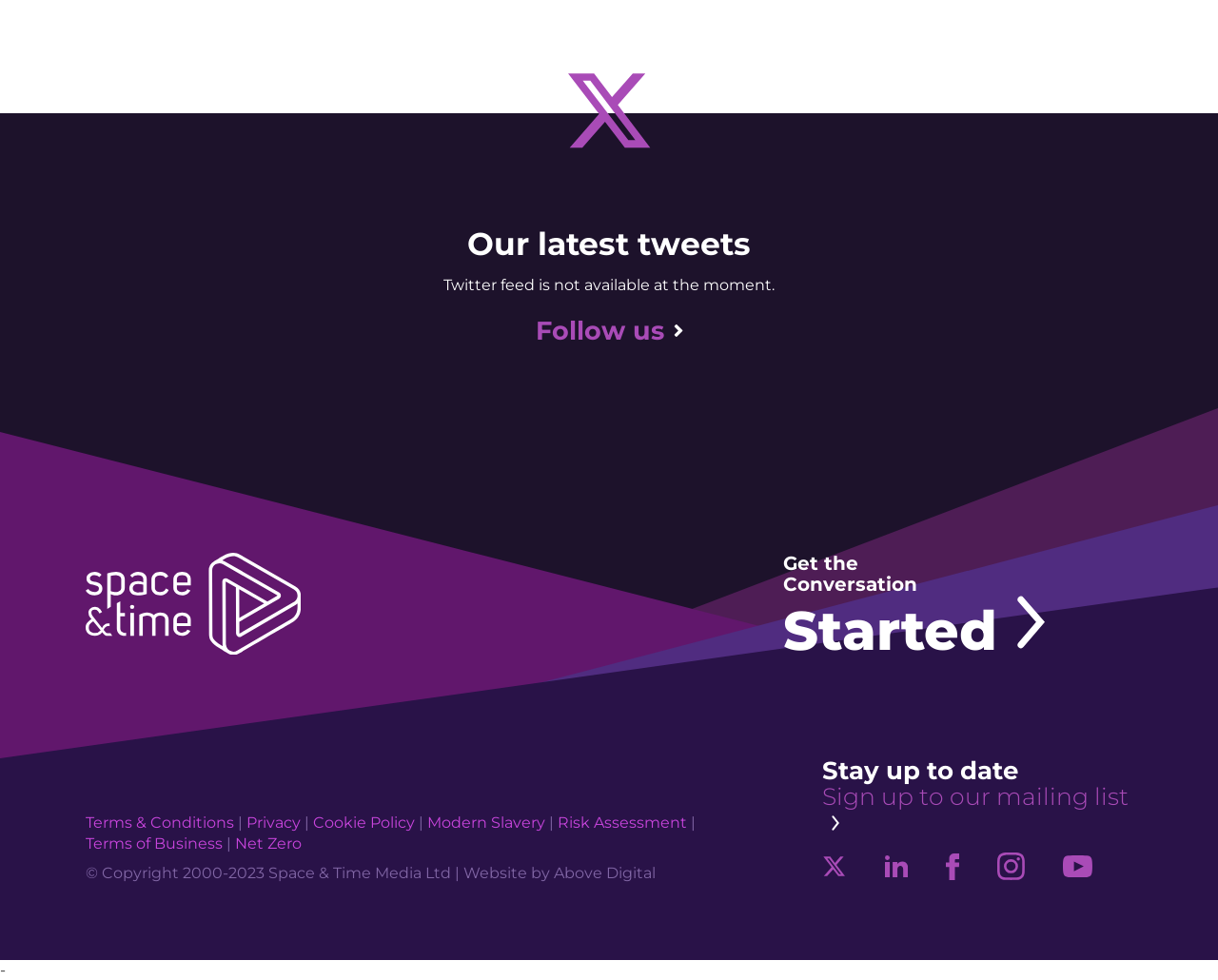Identify the bounding box coordinates of the part that should be clicked to carry out this instruction: "Learn about EU-wide sugar-free drinks".

None